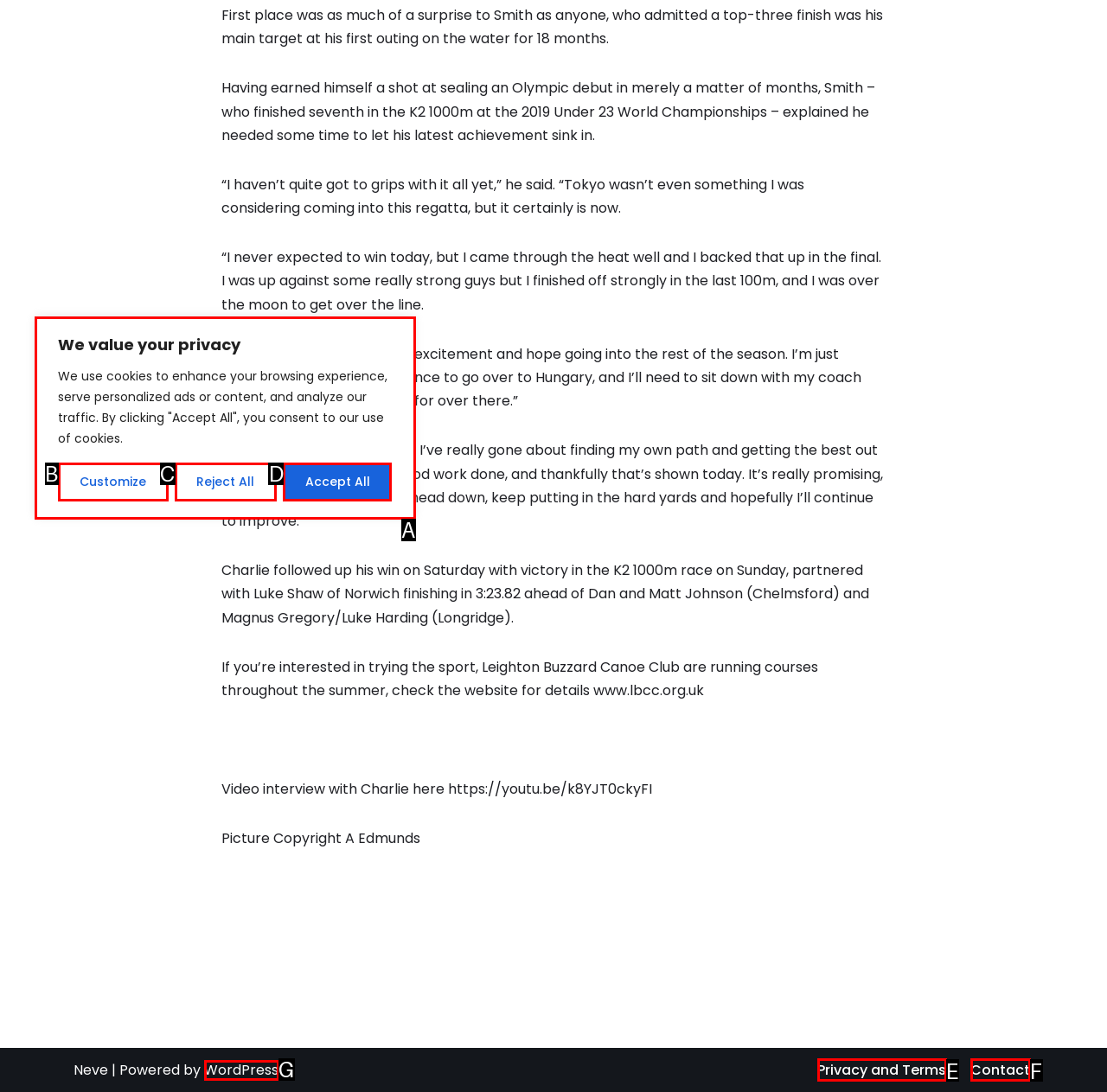Using the description: Privacy and Terms, find the corresponding HTML element. Provide the letter of the matching option directly.

E